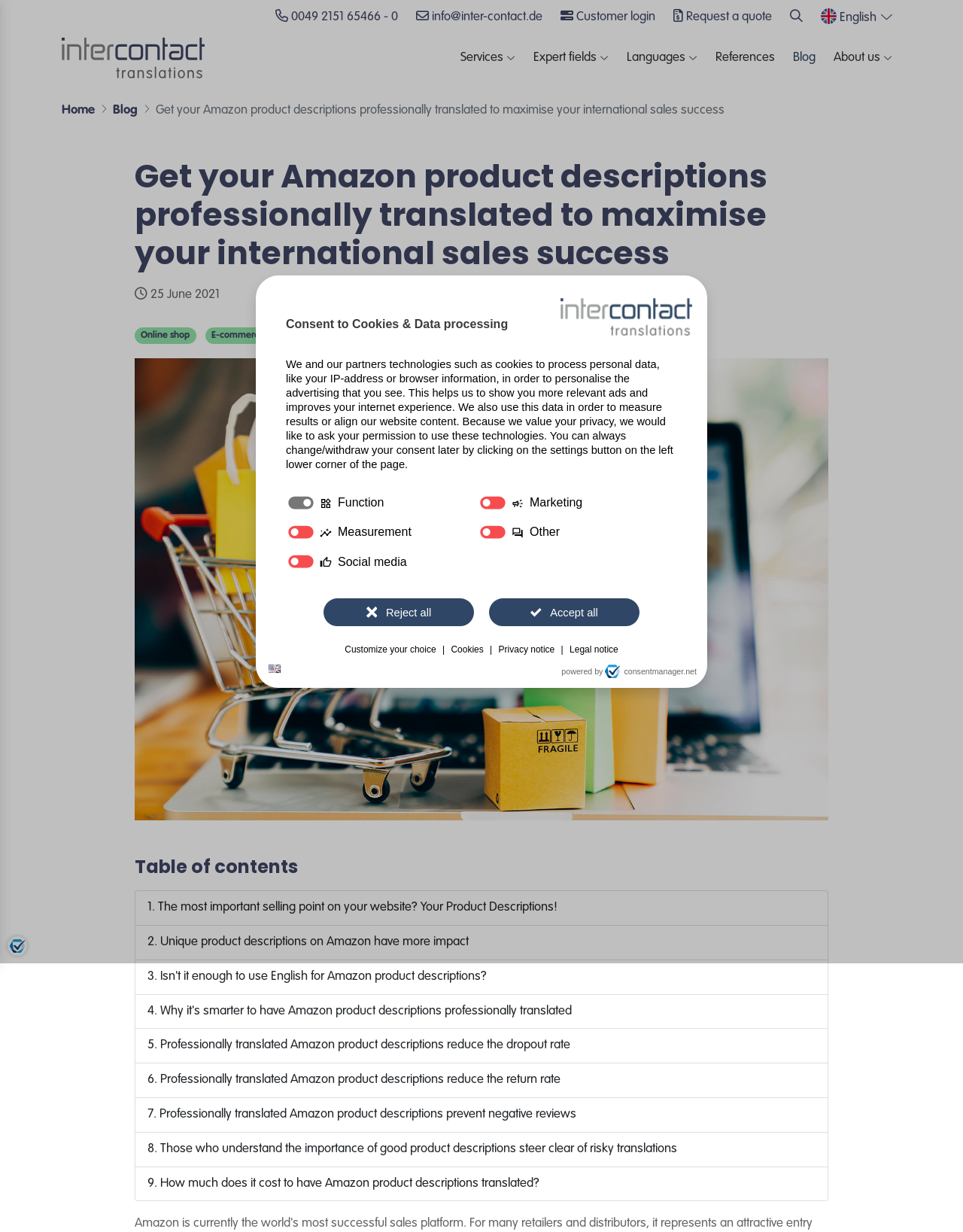Use a single word or phrase to answer the question: What is the date mentioned on the webpage?

25 June 2021